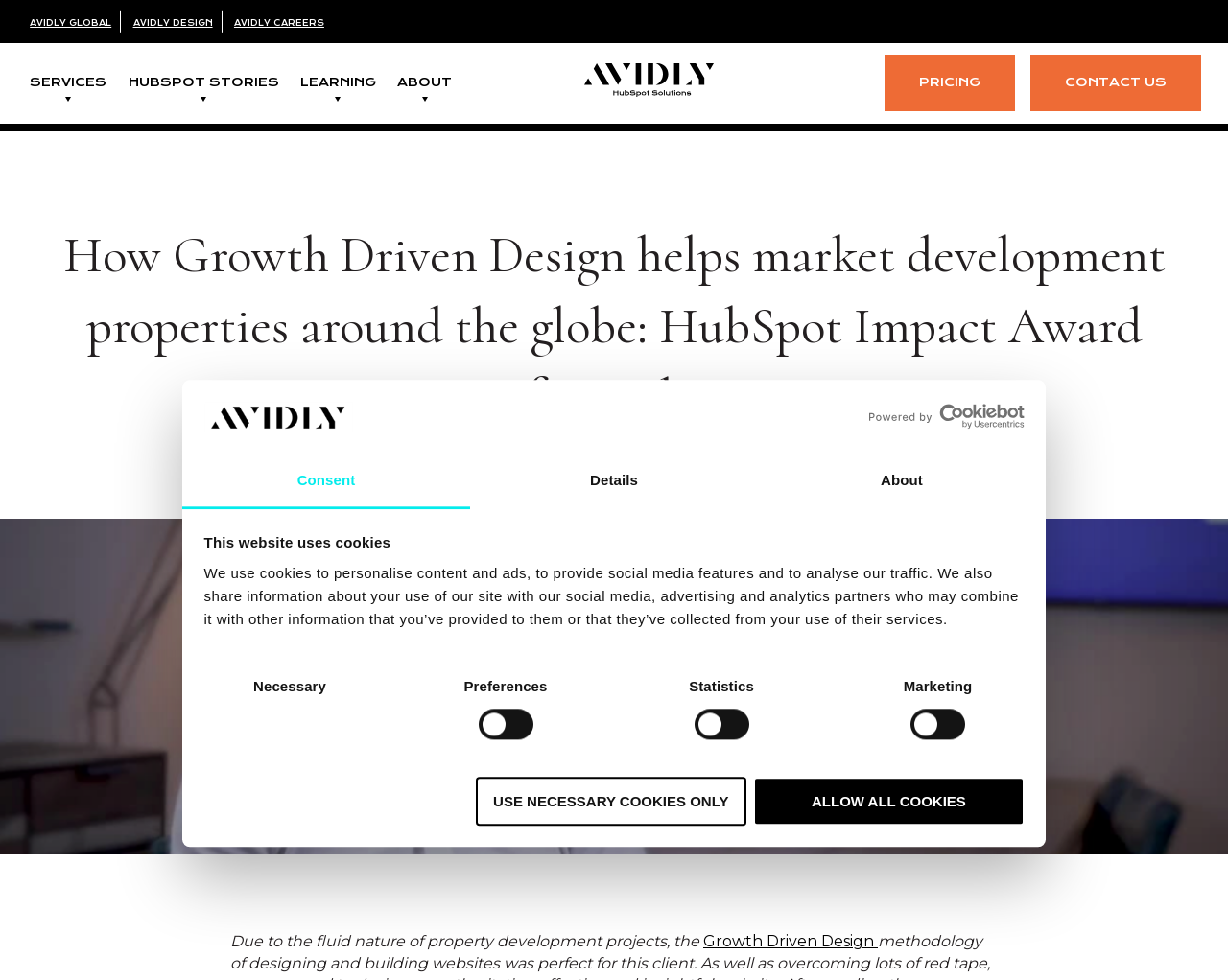What is the logo of the website?
Please answer the question as detailed as possible based on the image.

The logo of the website is located at the top left corner of the webpage, and it is an image with the text 'AVIDLY'.